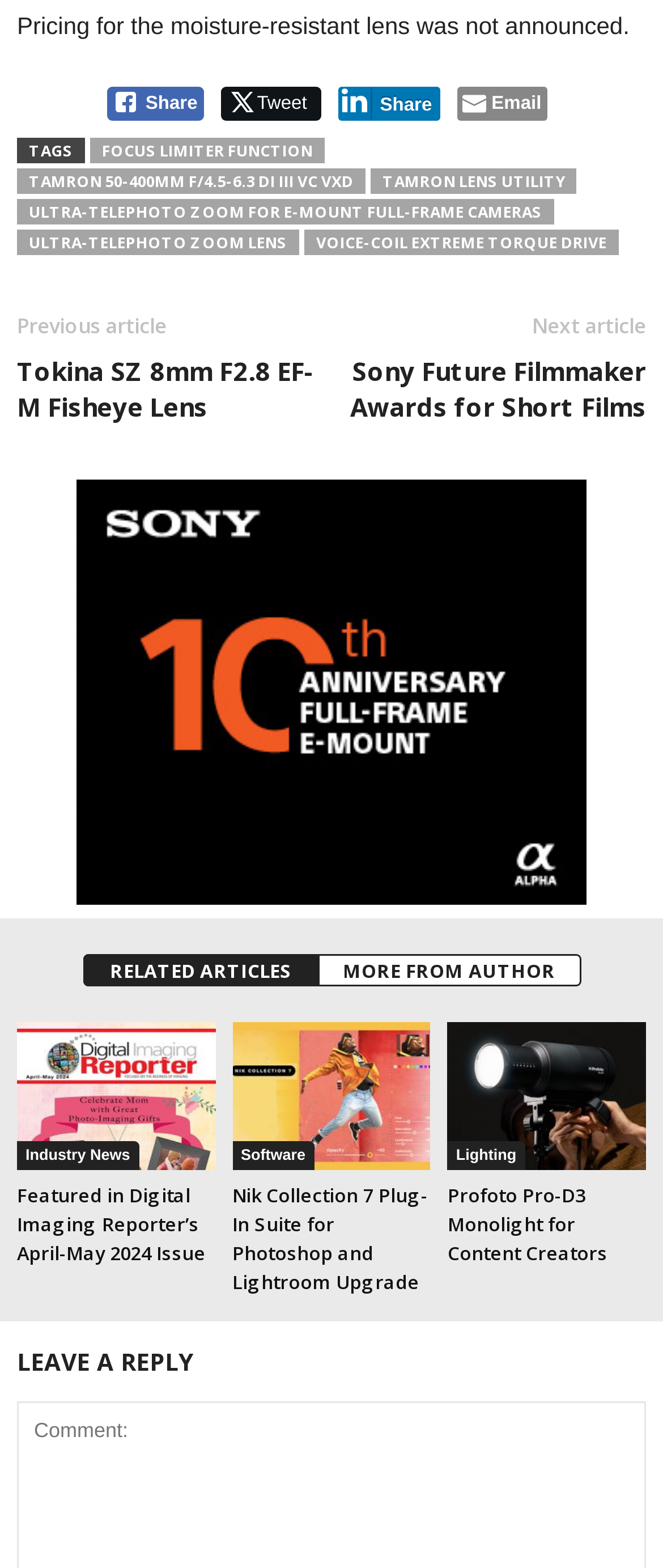Find the bounding box coordinates of the element to click in order to complete the given instruction: "Check the Nik Collection 7 Plug-In Suite for Photoshop and Lightroom Upgrade."

[0.35, 0.754, 0.645, 0.826]